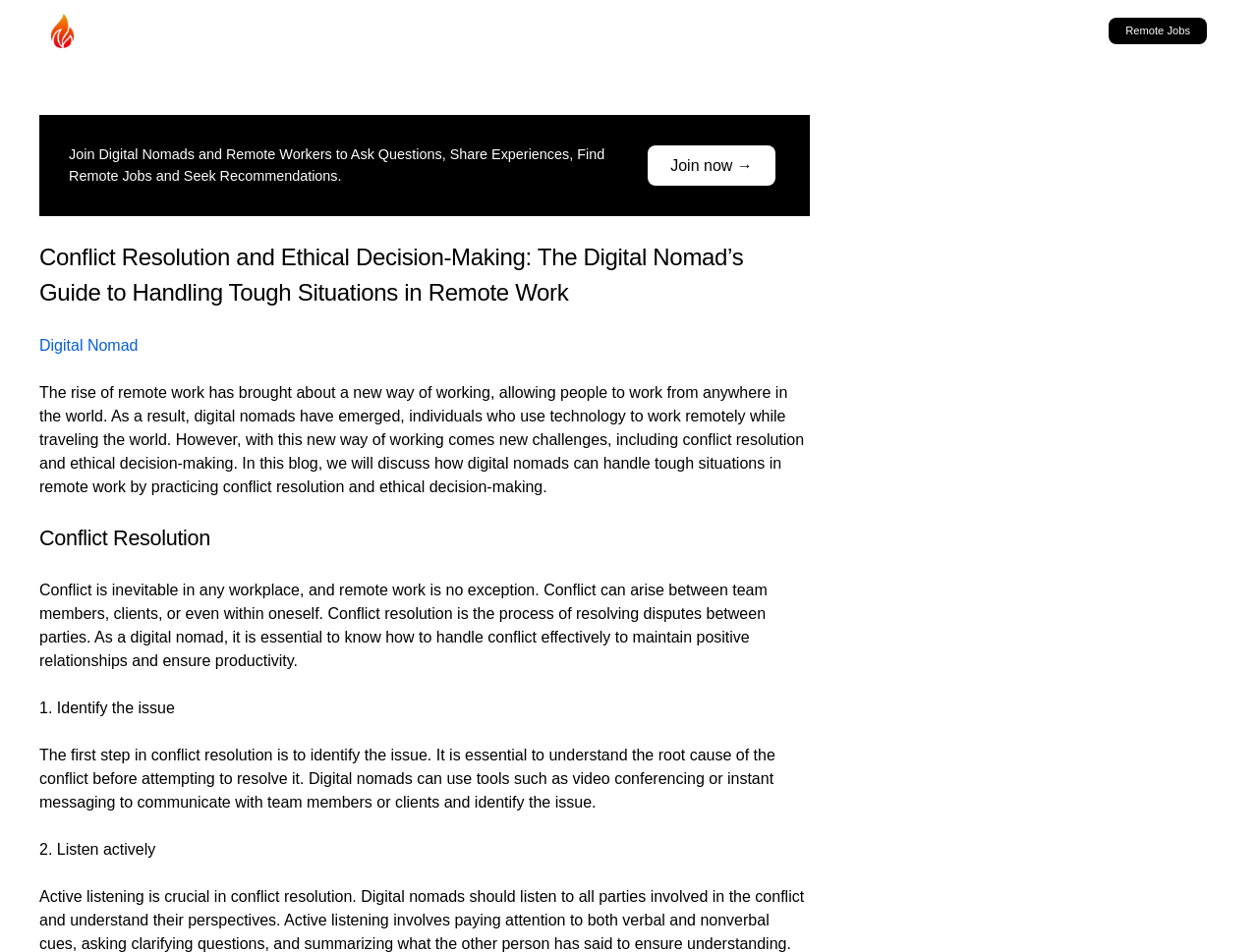Articulate a complete and detailed caption of the webpage elements.

This webpage is about conflict resolution and ethical decision-making for digital nomads working remotely. At the top left, there is a logo and a link to "Jorcus". On the top right, there is a link to "Remote Jobs". Below the logo, there is a brief description of the webpage, which invites digital nomads and remote workers to join a community to ask questions, share experiences, find remote jobs, and seek recommendations. A "Join now" link is placed next to this description.

The main content of the webpage is divided into sections. The first section is headed "Conflict Resolution and Ethical Decision-Making: The Digital Nomad’s Guide to Handling Tough Situations in Remote Work", which is also the title of the webpage. Below this heading, there is a link to "Digital Nomad". The section then discusses the rise of remote work and the challenges that come with it, including conflict resolution and ethical decision-making.

The next section is headed "Conflict Resolution", which explains that conflict is inevitable in any workplace, including remote work. This section provides tips on how to handle conflict effectively, including identifying the issue, listening actively, and other steps. Each step is explained in detail, with suggestions on how digital nomads can use tools like video conferencing or instant messaging to communicate with team members or clients.

Throughout the webpage, there are no images other than the logo of "Jorcus" at the top left. The layout is clean, with clear headings and concise text, making it easy to read and understand.